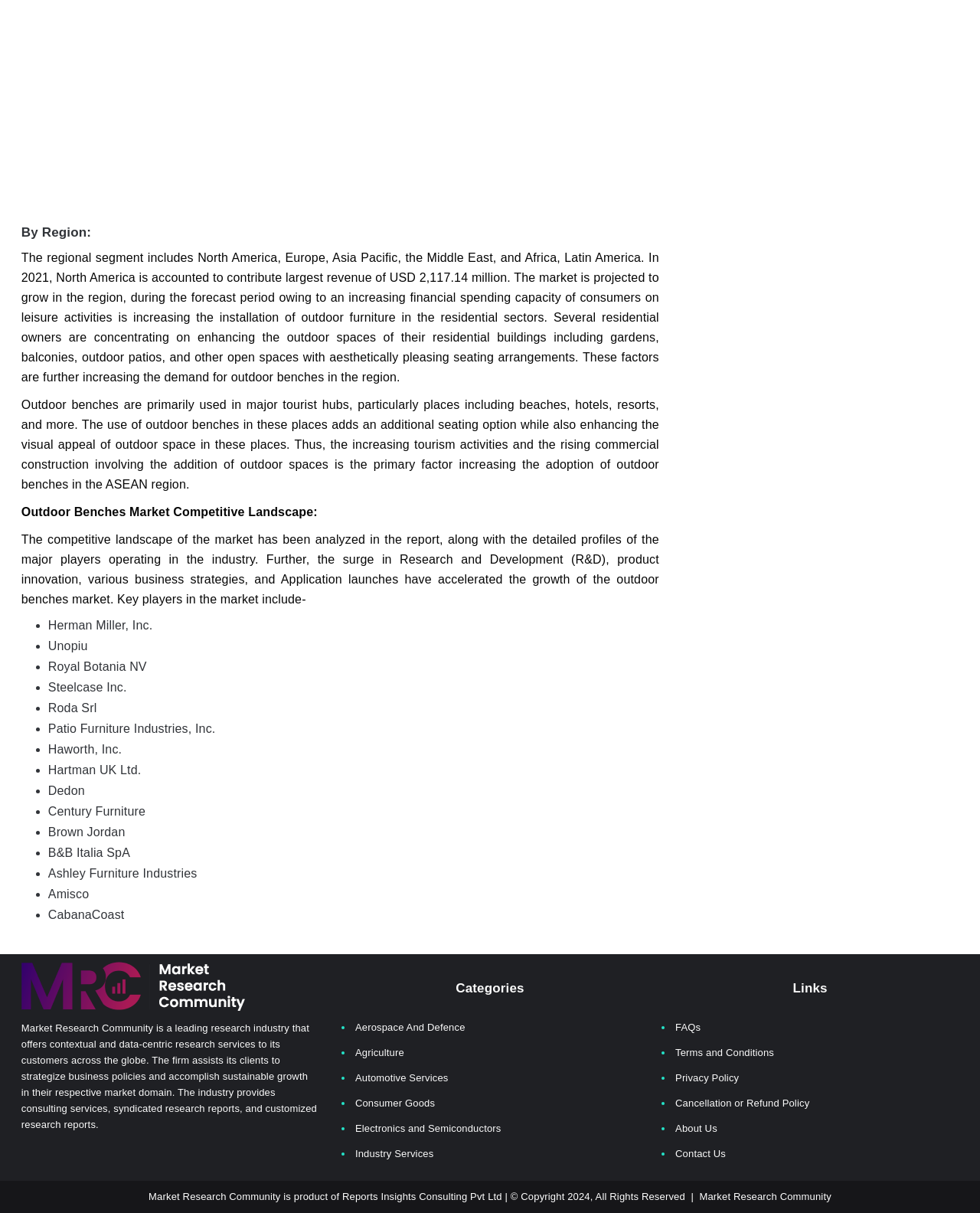Respond to the question with just a single word or phrase: 
How many key players are mentioned in the outdoor benches market?

13